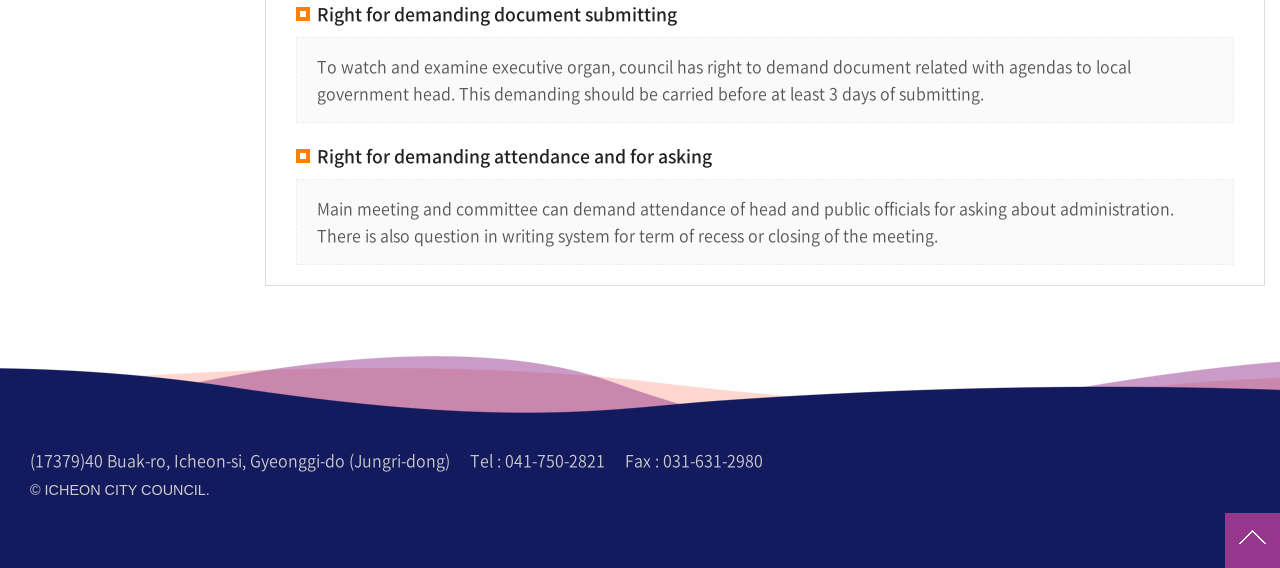Use a single word or phrase to answer the question: What is the purpose of the main meeting and committee?

Demanding attendance